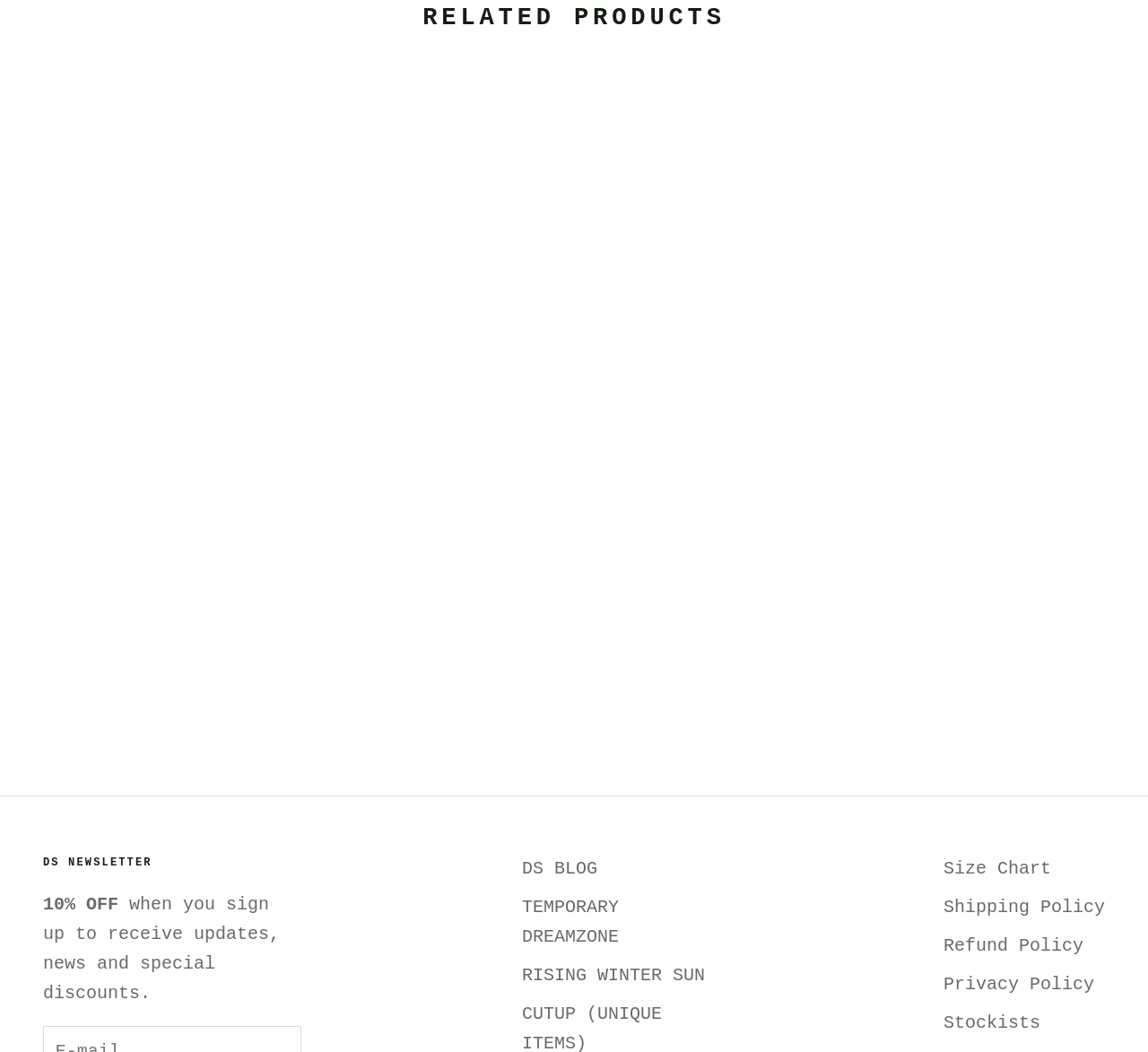How much is the sale price of the 'Sweet Dreams Ringer T-Shirt'?
Please answer the question as detailed as possible based on the image.

The sale price of the 'Sweet Dreams Ringer T-Shirt' can be found in the StaticText element with the text '€32,50' which is located below the product image and name.